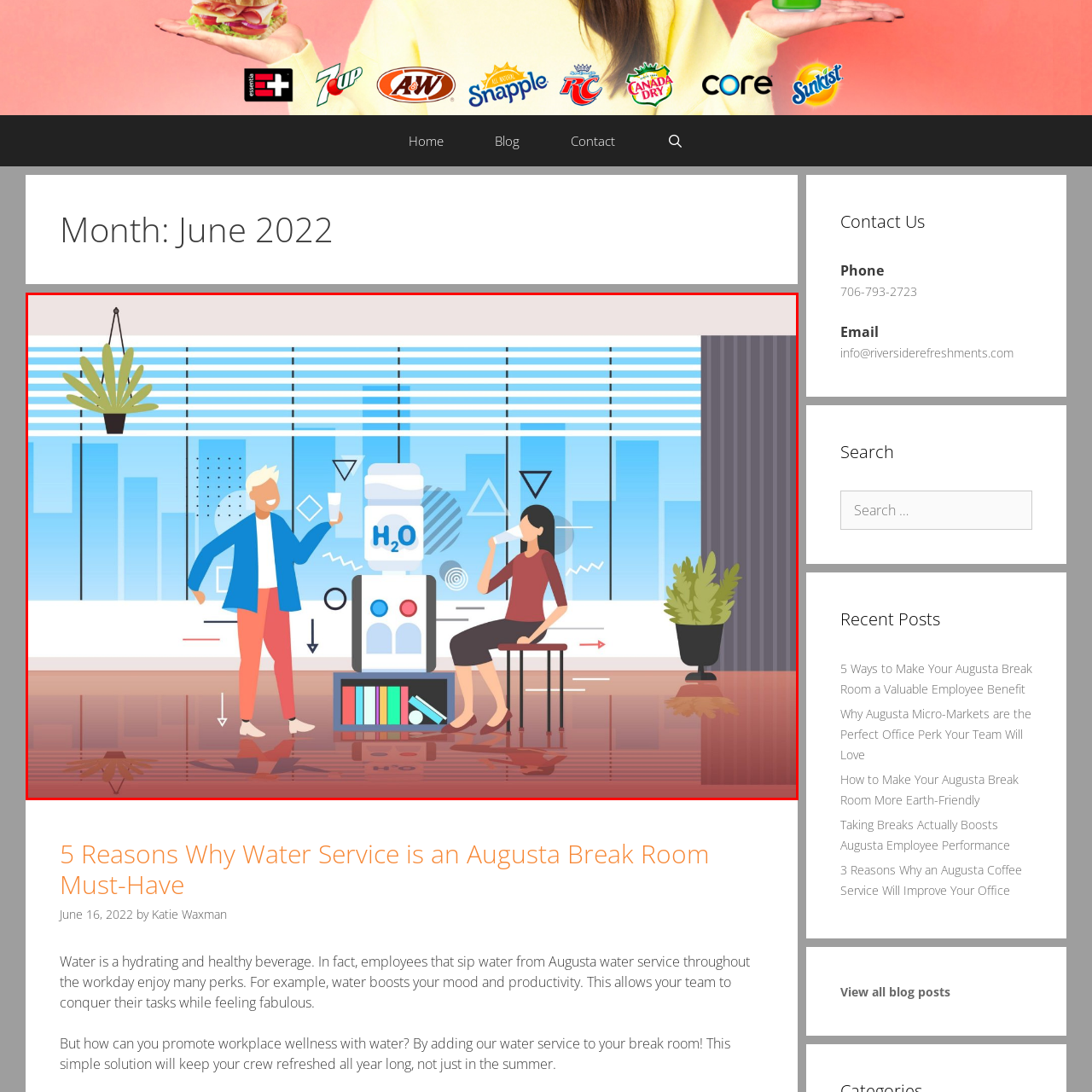Check the content in the red bounding box and reply to the question using a single word or phrase:
What is written on the water cooler?

H2O